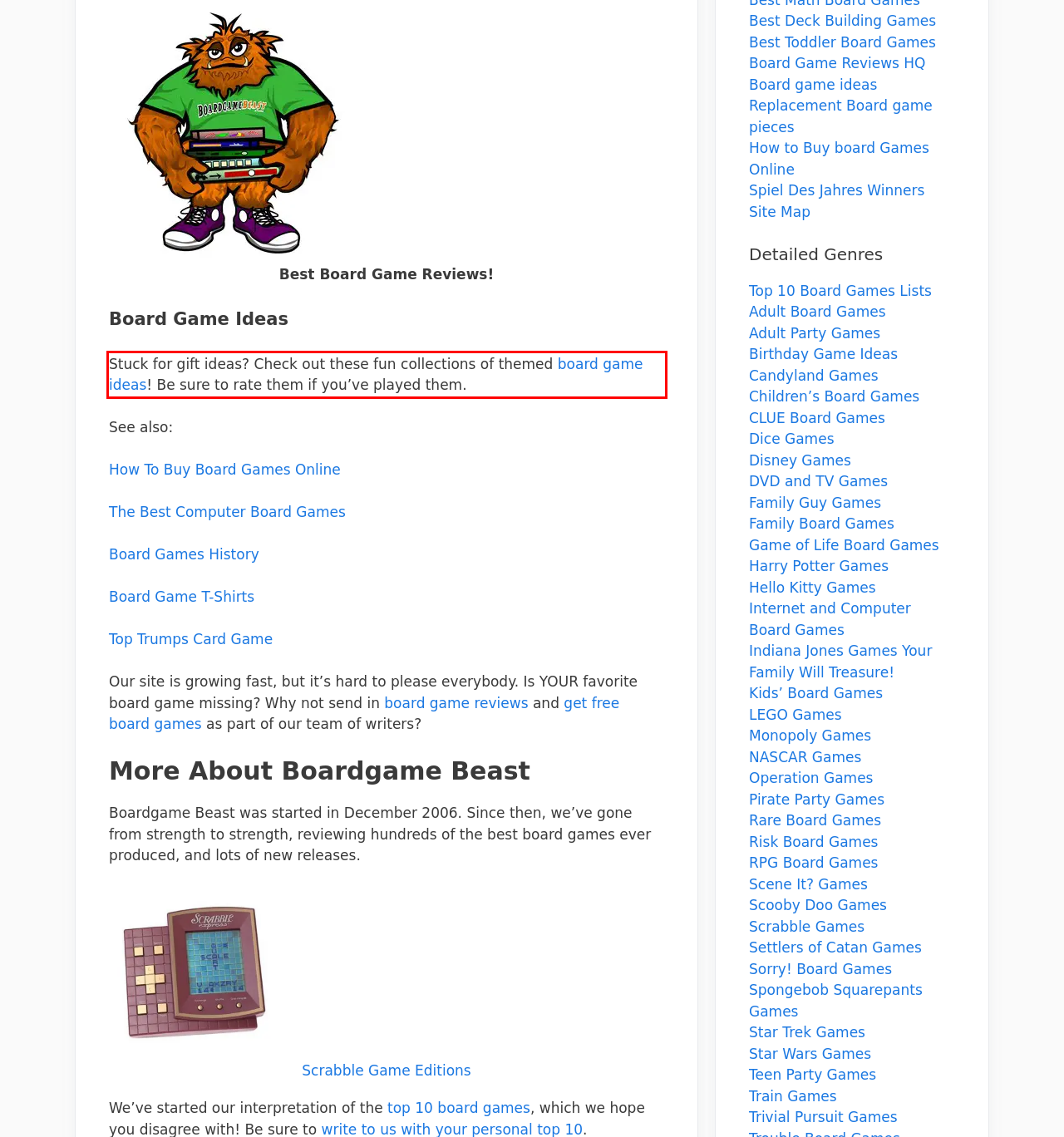Analyze the webpage screenshot and use OCR to recognize the text content in the red bounding box.

Stuck for gift ideas? Check out these fun collections of themed board game ideas! Be sure to rate them if you’ve played them.